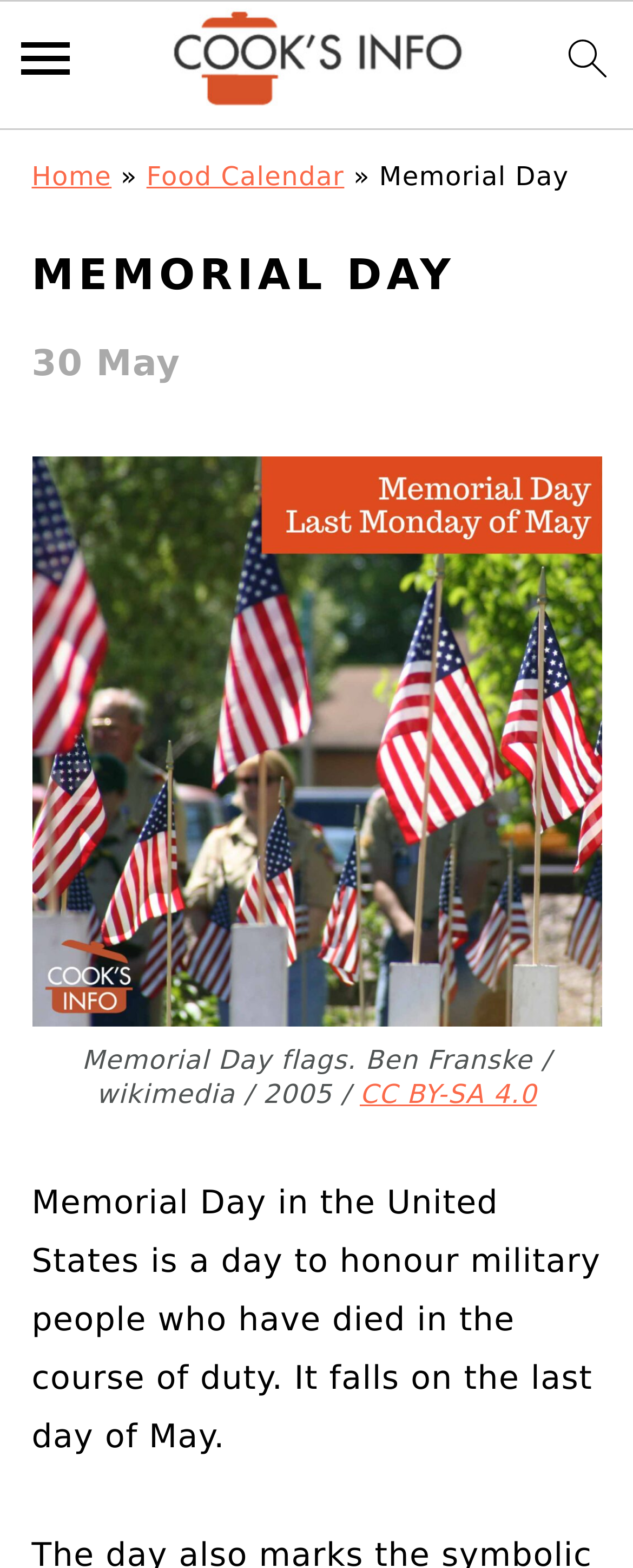What is the icon next to the 'go to homepage' link? Using the information from the screenshot, answer with a single word or phrase.

Menu icon